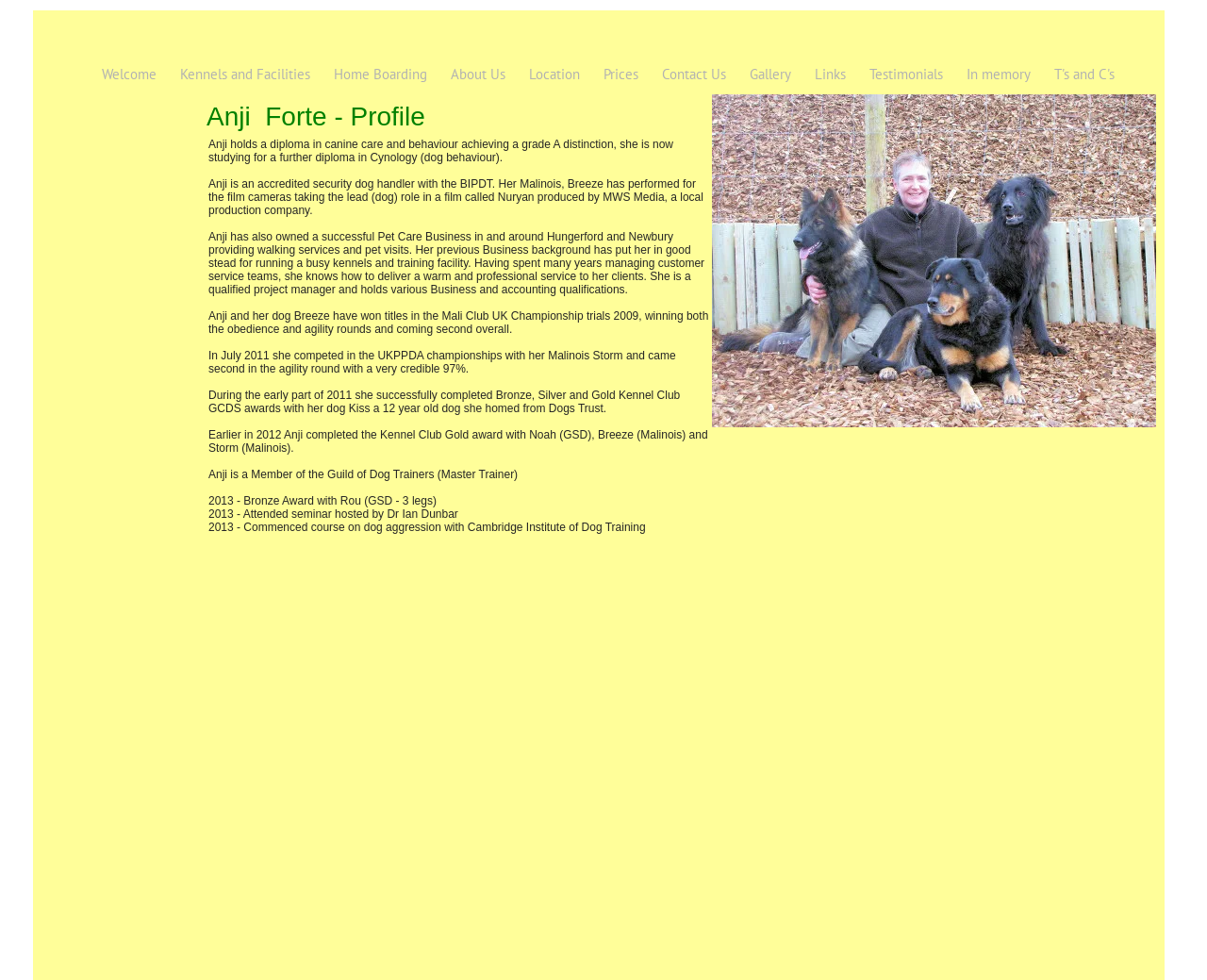Please find the bounding box coordinates for the clickable element needed to perform this instruction: "Read more about the 'Kennels and Facilities'".

[0.14, 0.06, 0.267, 0.091]